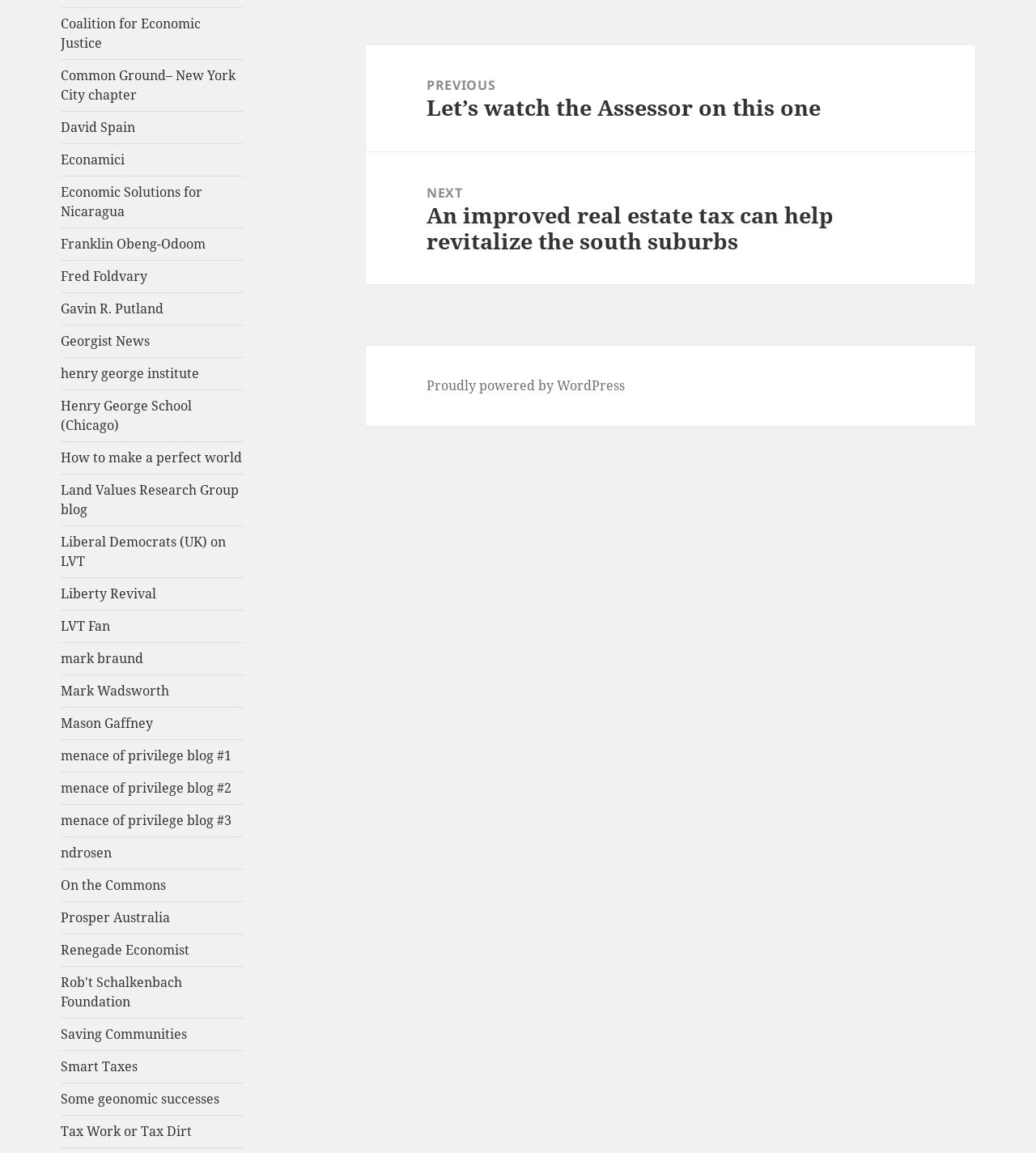Give a concise answer using one word or a phrase to the following question:
How many links are there on the webpage?

40